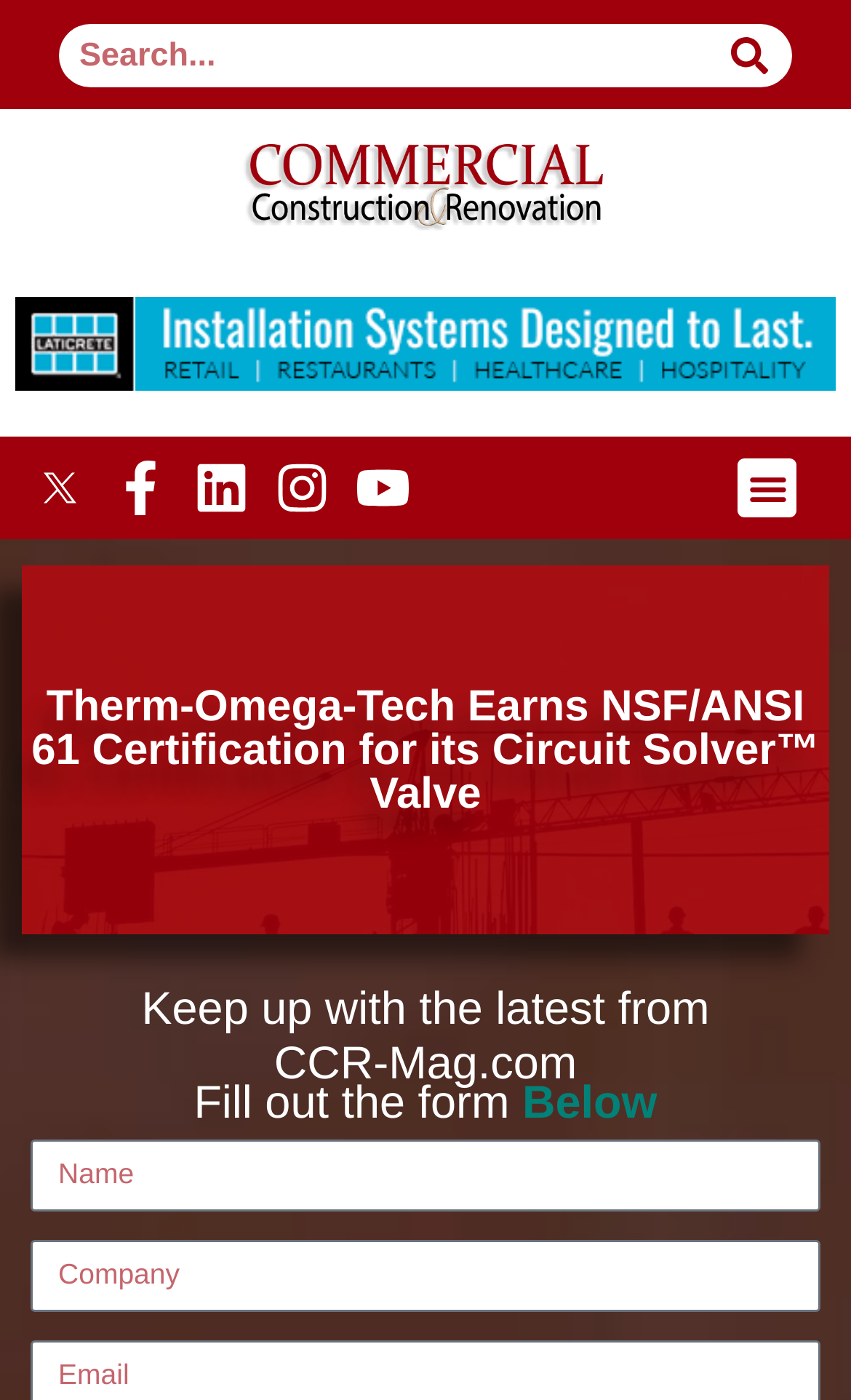Provide the text content of the webpage's main heading.

Therm-Omega-Tech Earns NSF/ANSI 61 Certification for its Circuit Solver™ Valve